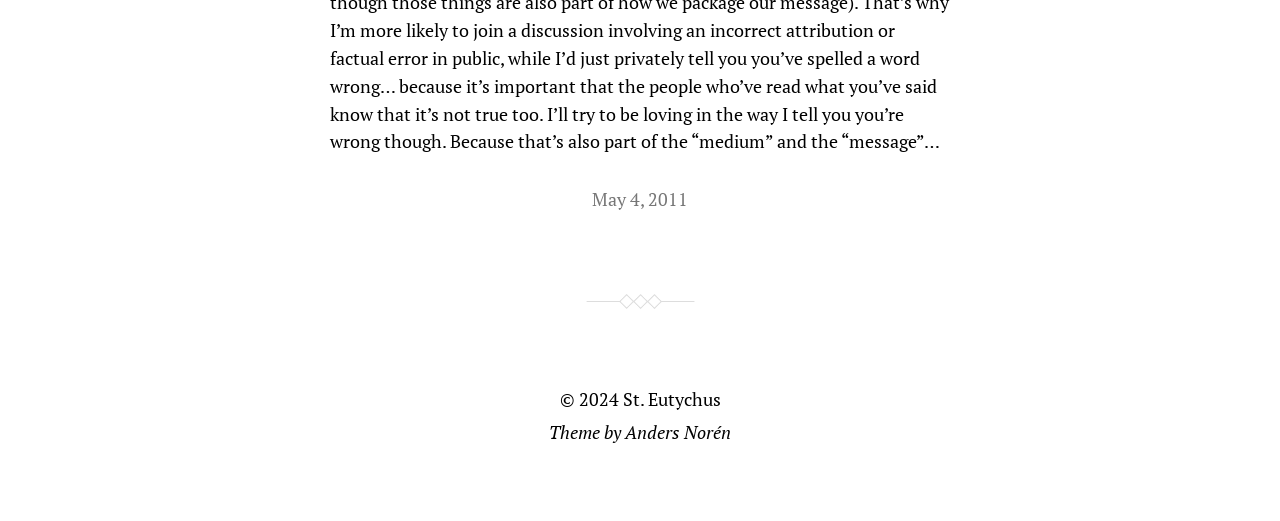Find the bounding box coordinates of the UI element according to this description: "Anders Norén".

[0.488, 0.807, 0.571, 0.853]